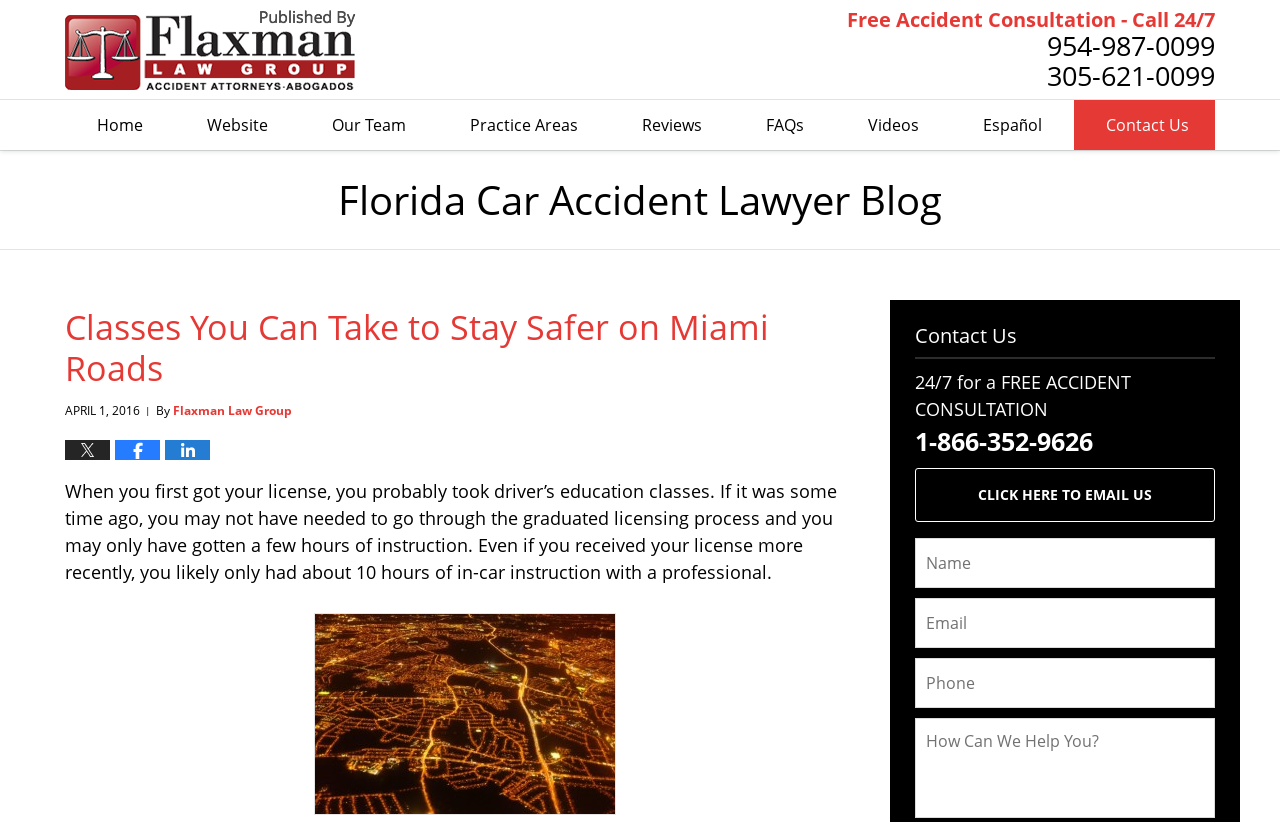Find the bounding box coordinates for the element that must be clicked to complete the instruction: "Click the 'Flaxman Law Group' link". The coordinates should be four float numbers between 0 and 1, indicated as [left, top, right, bottom].

[0.051, 0.012, 0.278, 0.109]